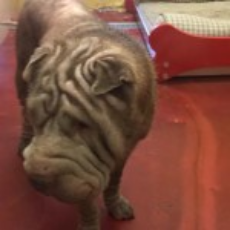Offer a detailed account of the various components present in the image.

The image features Eeyore, a male Florida Chinese Shar-Pei, showcasing his distinct wrinkled skin and unique features. He appears to be in a comfortable indoor environment, possibly at a rescue facility, with a cozy dog bed visible in the background. Eeyore is approximately 4 to 6 years old and is described as a purebred Shar-Pei, adding to his charm. His coat is currently a blue color, although it seems to be in the process of recovery, as he is noted to have experienced some hair loss. 

Eeyore has a gentle demeanor, often enjoying affection from those around him. He is part of a foster care program, with a note that he is currently on medical hold as he awaits further treatment. His foster mom has shared that he loves to be cuddled and enjoys the attention he receives, demonstrating his sweet and loving personality despite his past challenges. Eeyore embodies resilience and warmth, inviting potential adopters to come meet him and learn about his journey towards recovery and love.